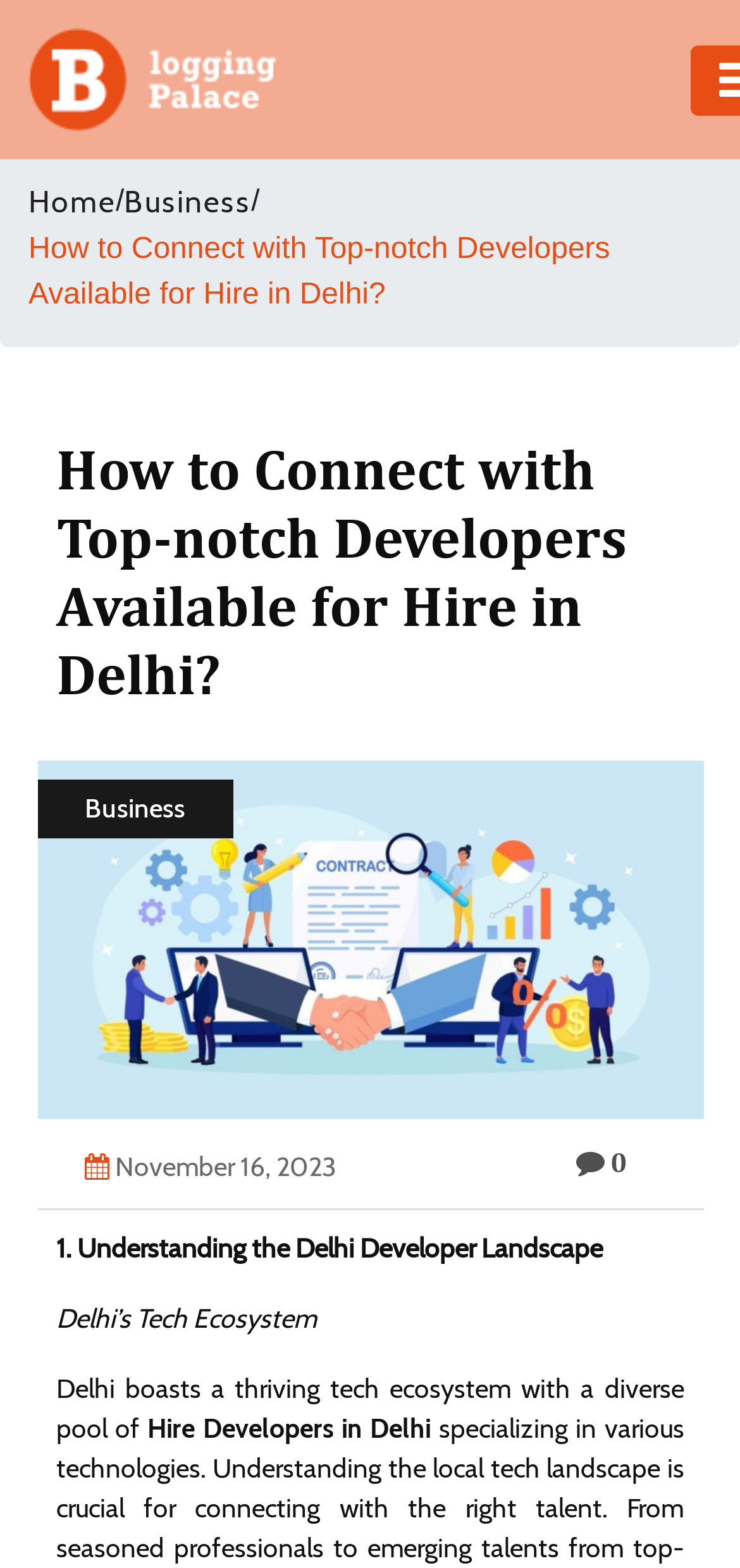Please find the bounding box coordinates of the clickable region needed to complete the following instruction: "Read about Delhi's Tech Ecosystem". The bounding box coordinates must consist of four float numbers between 0 and 1, i.e., [left, top, right, bottom].

[0.076, 0.829, 0.427, 0.851]